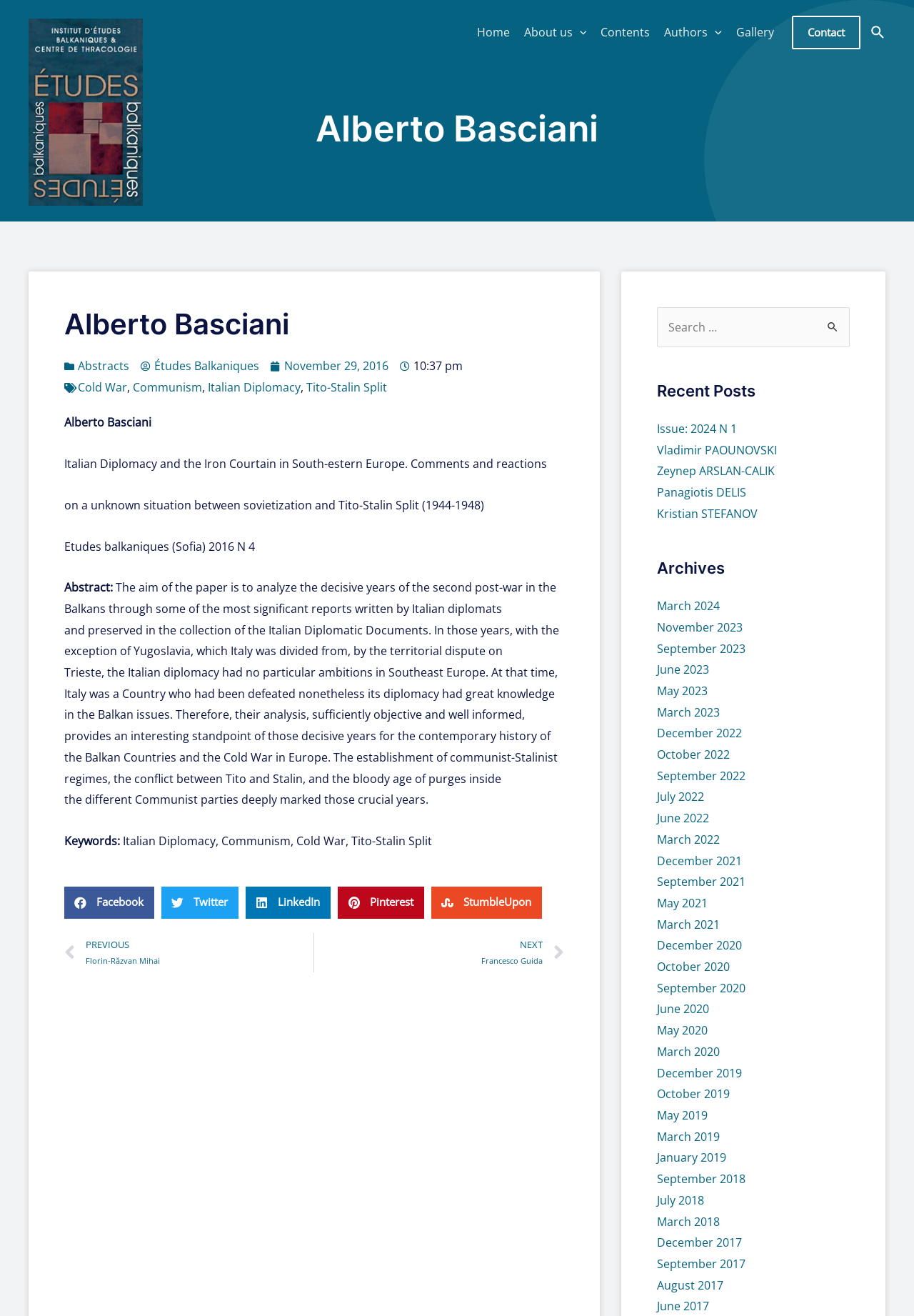Based on the description "March 2024", find the bounding box of the specified UI element.

[0.719, 0.454, 0.787, 0.466]